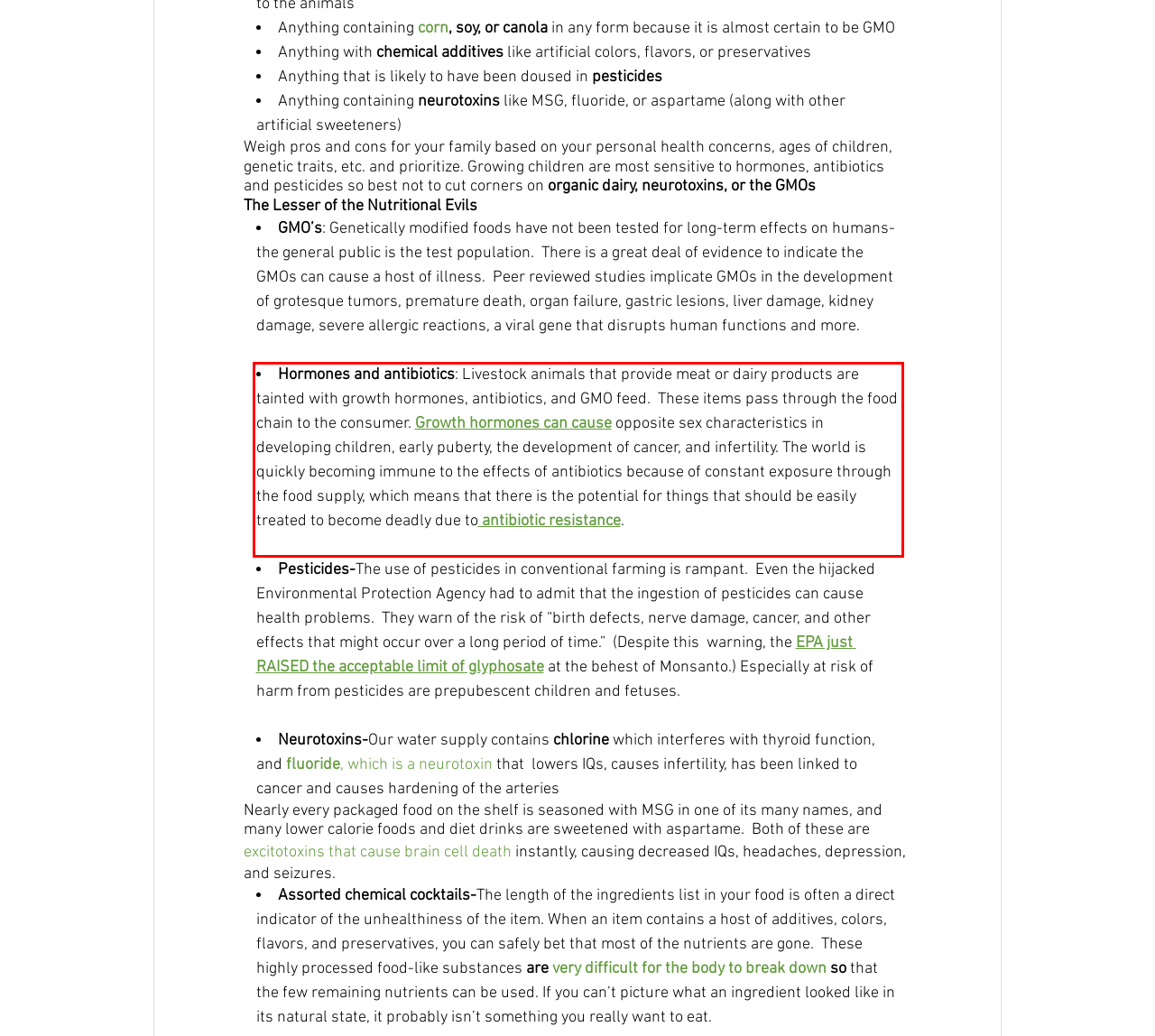You have a screenshot with a red rectangle around a UI element. Recognize and extract the text within this red bounding box using OCR.

Hormones and antibiotics: Livestock animals that provide meat or dairy products are tainted with growth hormones, antibiotics, and GMO feed. These items pass through the food chain to the consumer. Growth hormones can cause opposite sex characteristics in developing children, early puberty, the development of cancer, and infertility. The world is quickly becoming immune to the effects of antibiotics because of constant exposure through the food supply, which means that there is the potential for things that should be easily treated to become deadly due to antibiotic resistance.